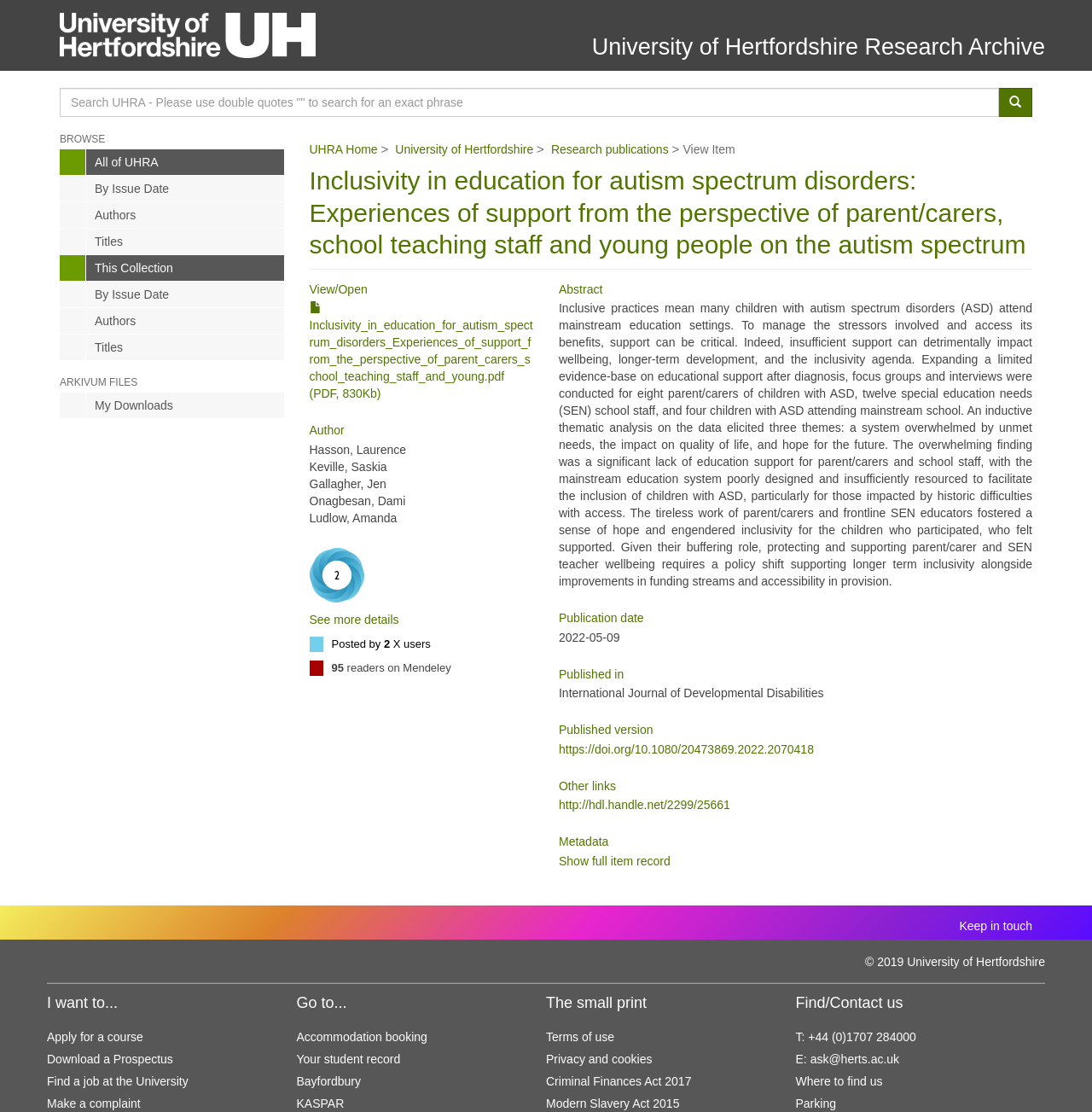Specify the bounding box coordinates of the element's region that should be clicked to achieve the following instruction: "See more details". The bounding box coordinates consist of four float numbers between 0 and 1, in the format [left, top, right, bottom].

[0.283, 0.551, 0.365, 0.563]